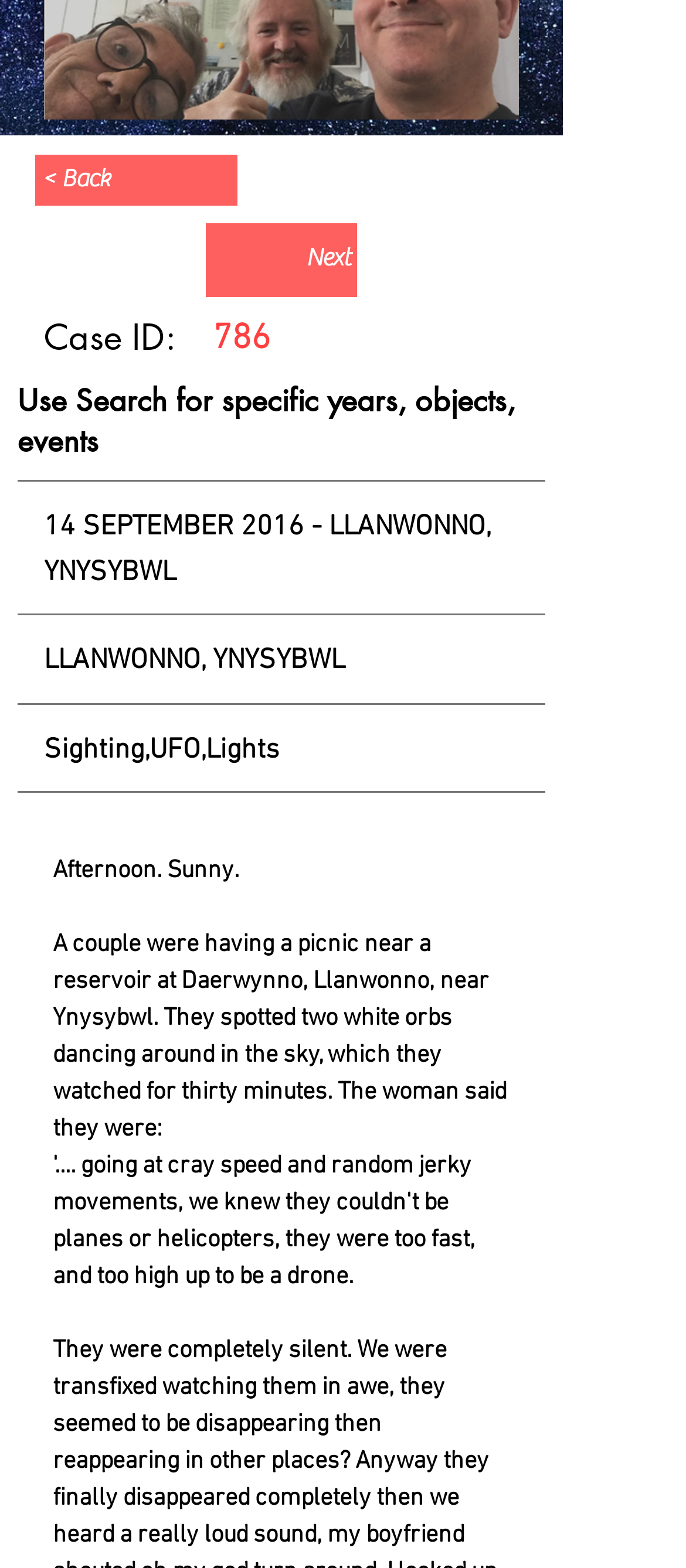Using the description "< Back", locate and provide the bounding box of the UI element.

[0.051, 0.099, 0.346, 0.131]